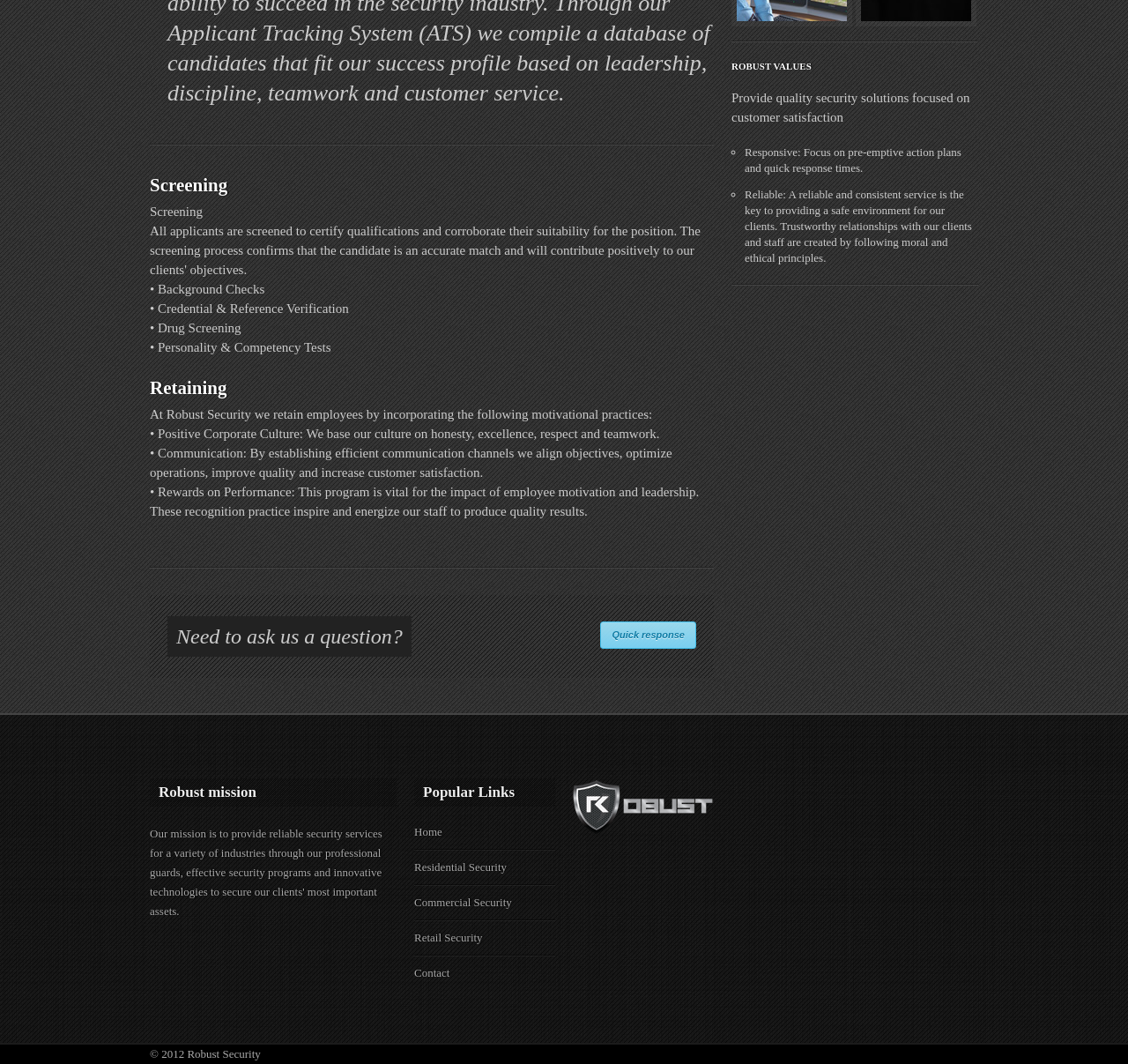Determine the bounding box coordinates for the HTML element mentioned in the following description: "Commercial Security". The coordinates should be a list of four floats ranging from 0 to 1, represented as [left, top, right, bottom].

[0.367, 0.842, 0.454, 0.854]